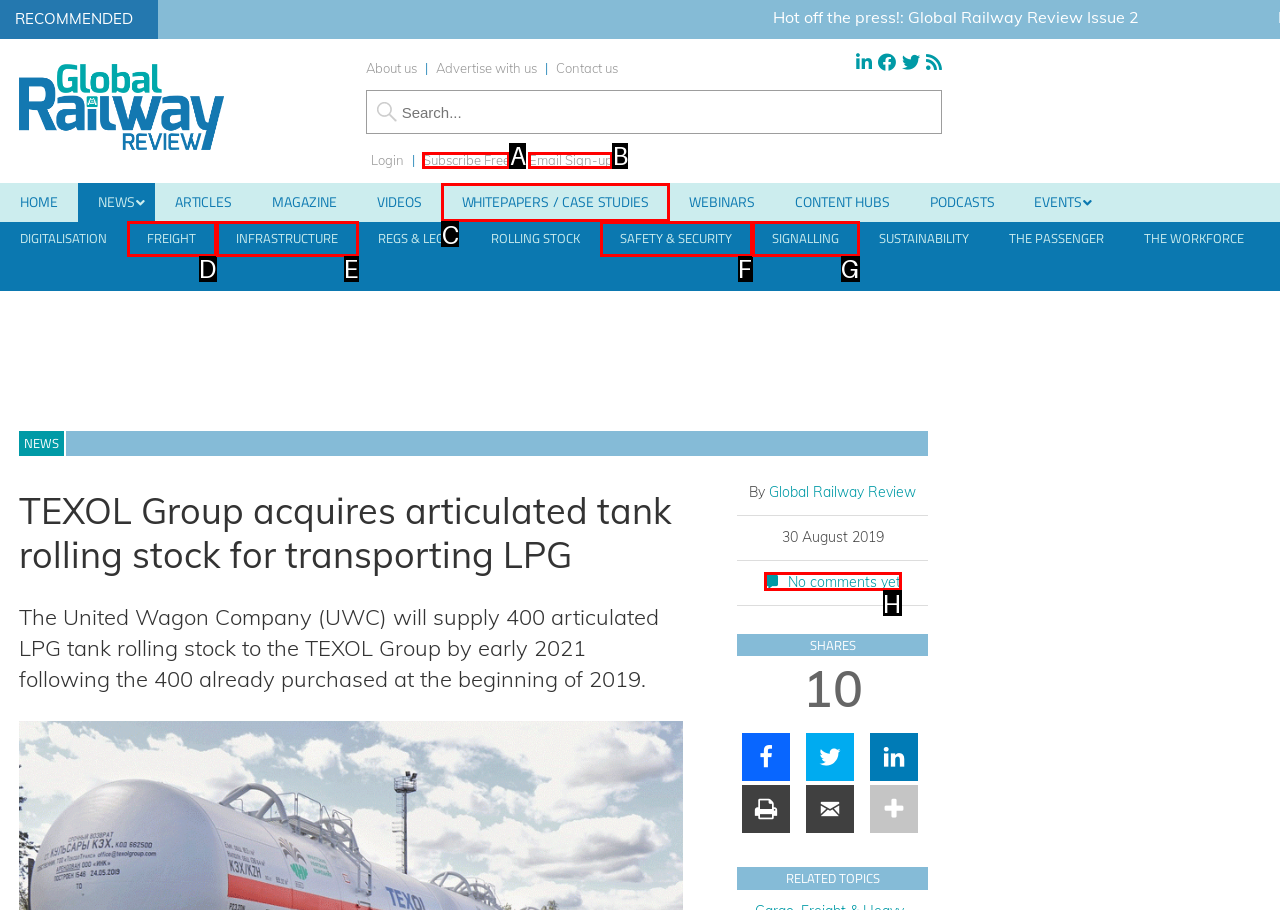Determine the HTML element that best matches this description: Subscribe Free from the given choices. Respond with the corresponding letter.

A